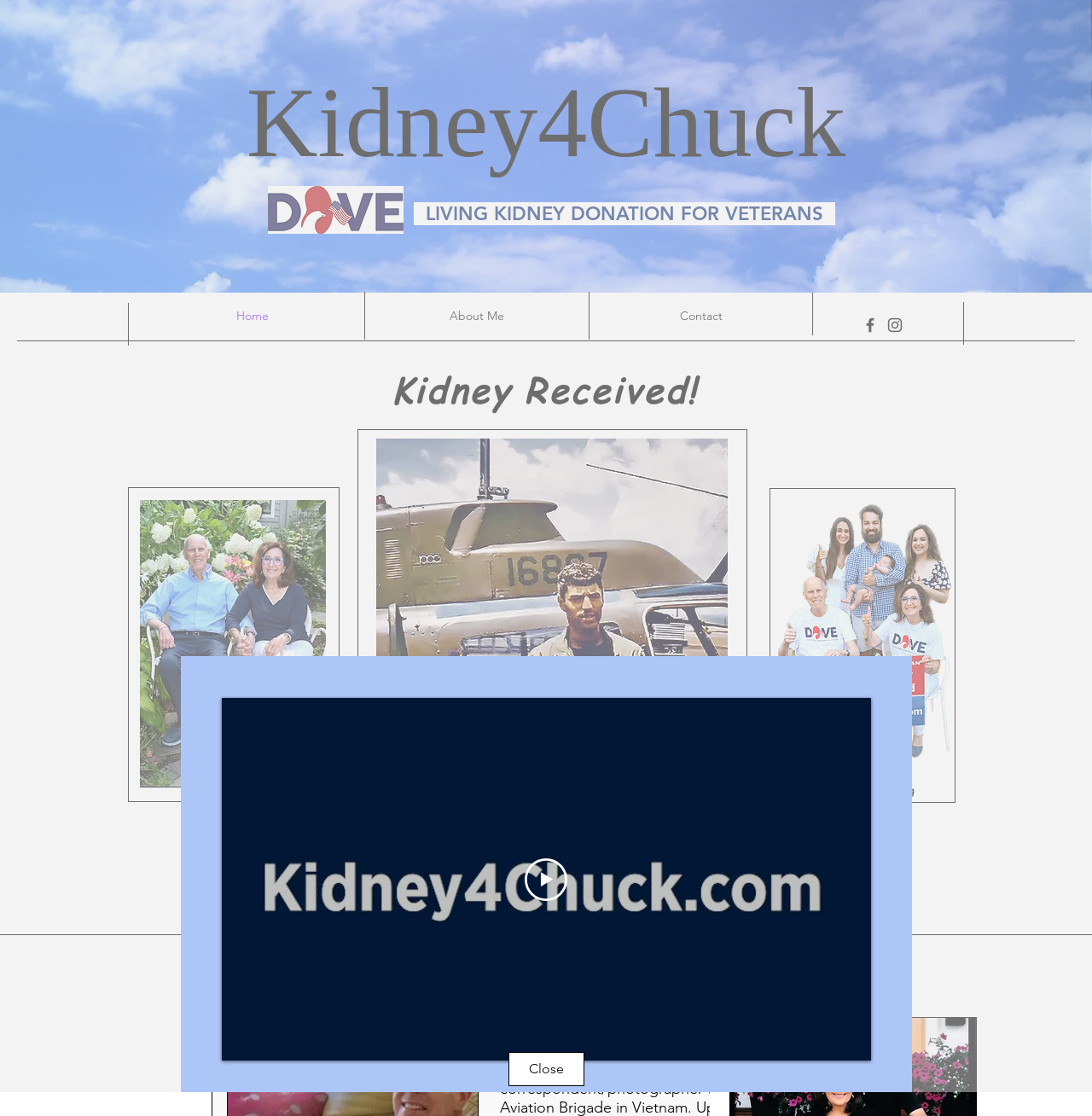Please find the bounding box for the UI element described by: "About Me".

[0.334, 0.261, 0.539, 0.304]